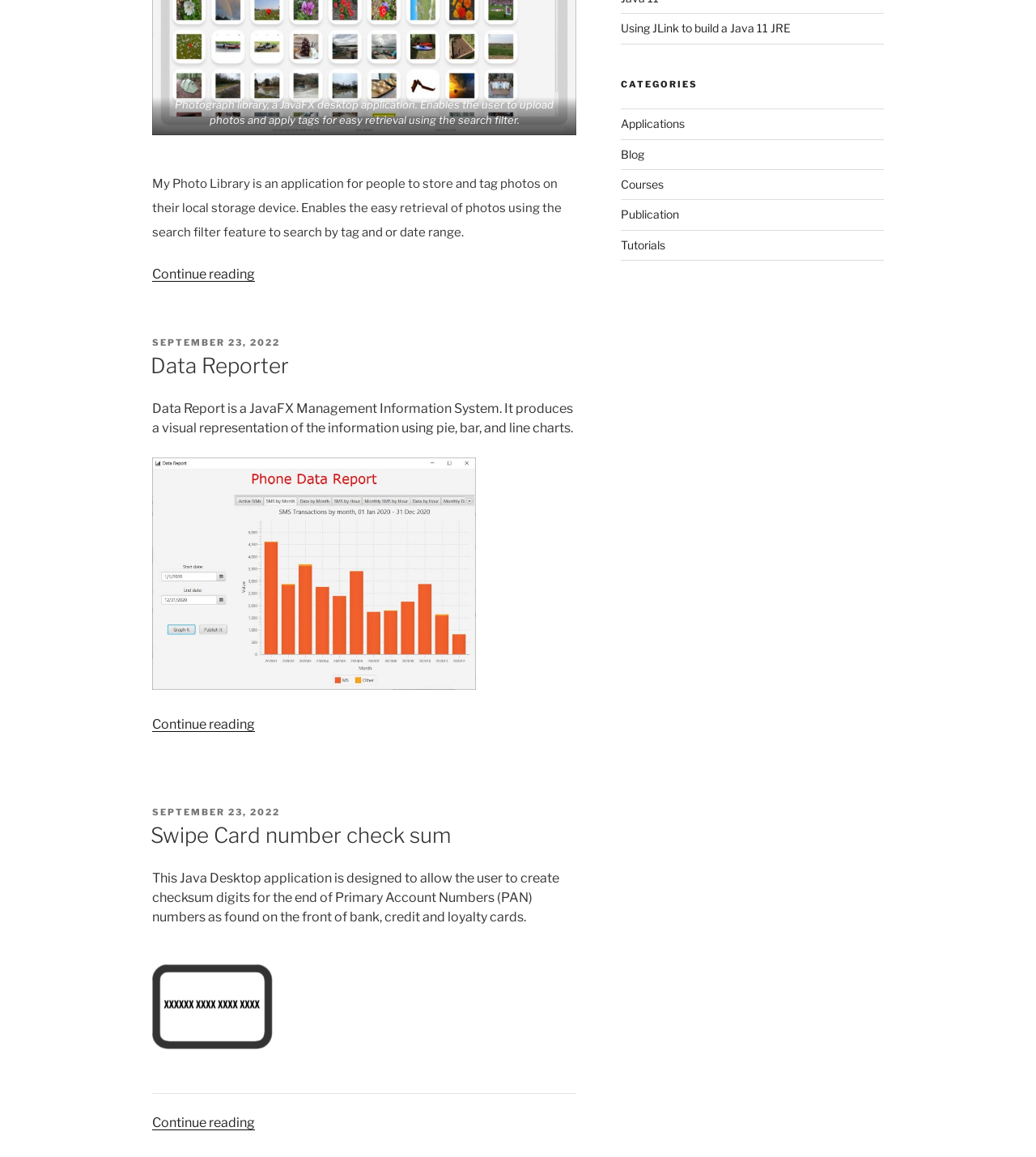Bounding box coordinates are specified in the format (top-left x, top-left y, bottom-right x, bottom-right y). All values are floating point numbers bounded between 0 and 1. Please provide the bounding box coordinate of the region this sentence describes: Data Reporter

[0.145, 0.305, 0.279, 0.327]